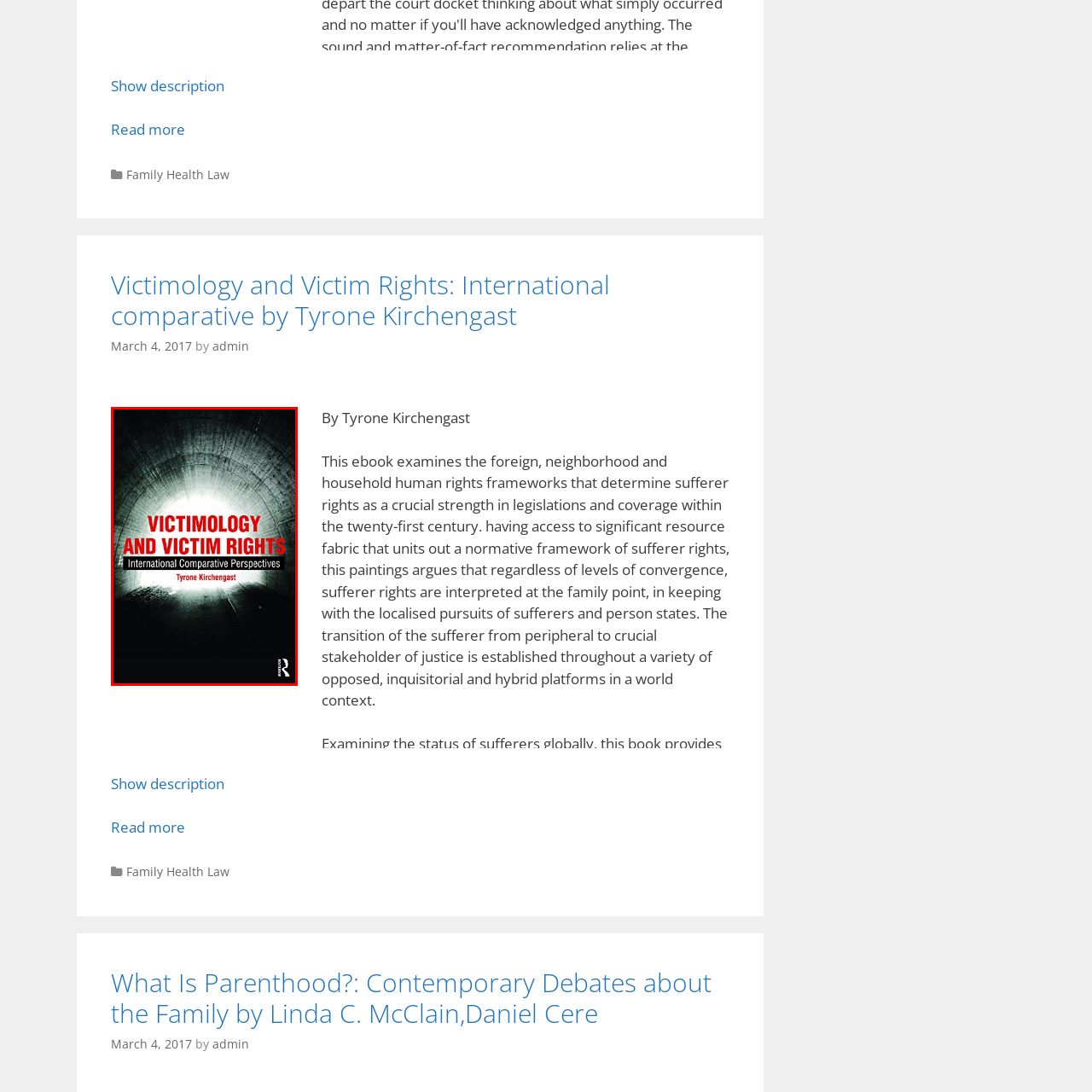Give a detailed account of the scene depicted in the image inside the red rectangle.

The image showcases the cover of the book titled "Victimology and Victim Rights: International Comparative Perspectives" authored by Tyrone Kirchengast. The design features a stark and compelling photograph of a tunnel, with light streaming in from the entrance, symbolizing hope and the journey through darkness. The title is prominently displayed in bold red letters, immediately drawing attention, while the author's name is presented in a lighter font below. This work delves into the frameworks of victim rights and explores the significance of victims as central stakeholders in justice systems worldwide, highlighting both comparative and local perspectives on the evolution of these rights in contemporary society.